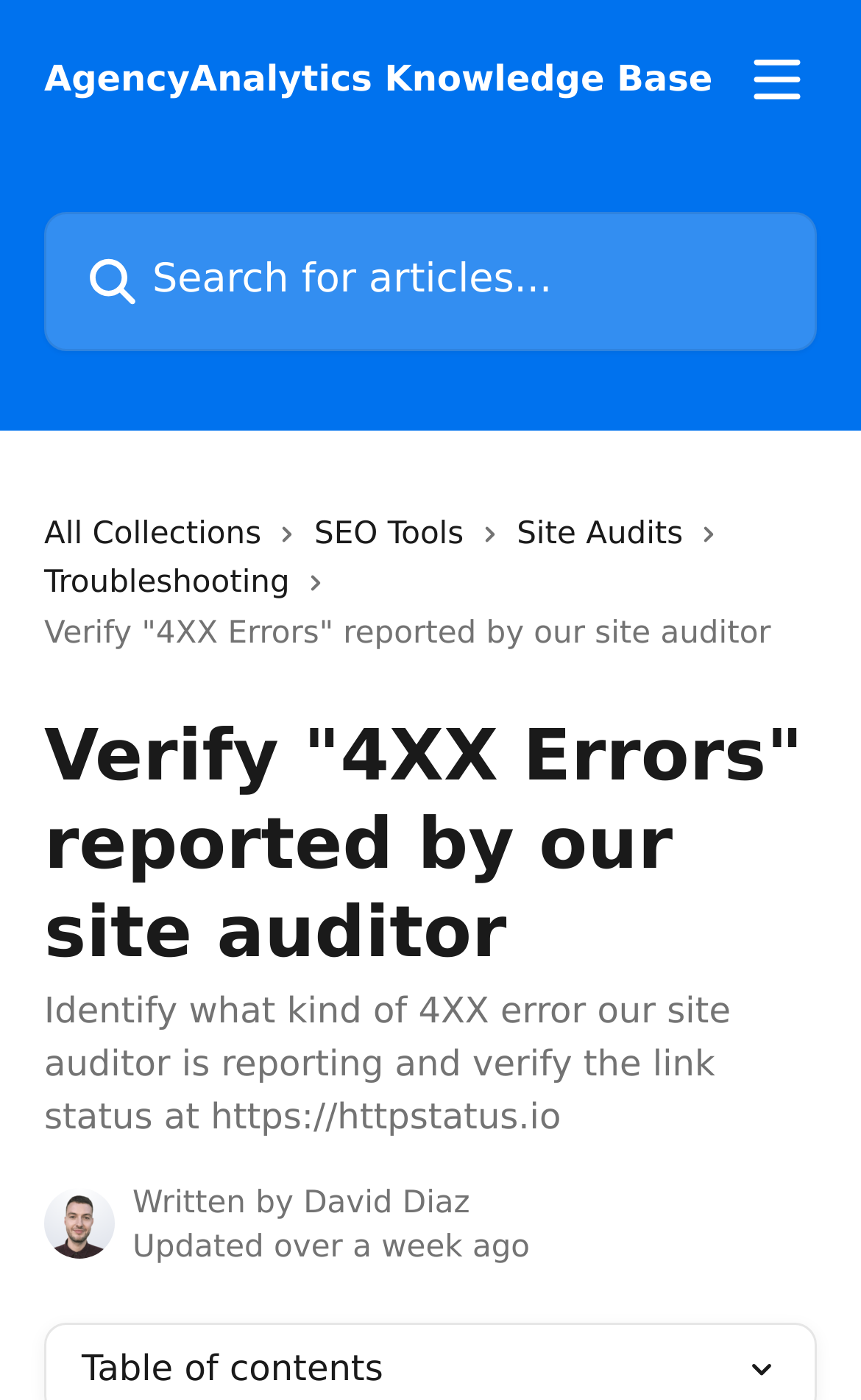Determine the bounding box coordinates for the UI element described. Format the coordinates as (top-left x, top-left y, bottom-right x, bottom-right y) and ensure all values are between 0 and 1. Element description: name="q" placeholder="Search for articles..."

[0.051, 0.151, 0.949, 0.25]